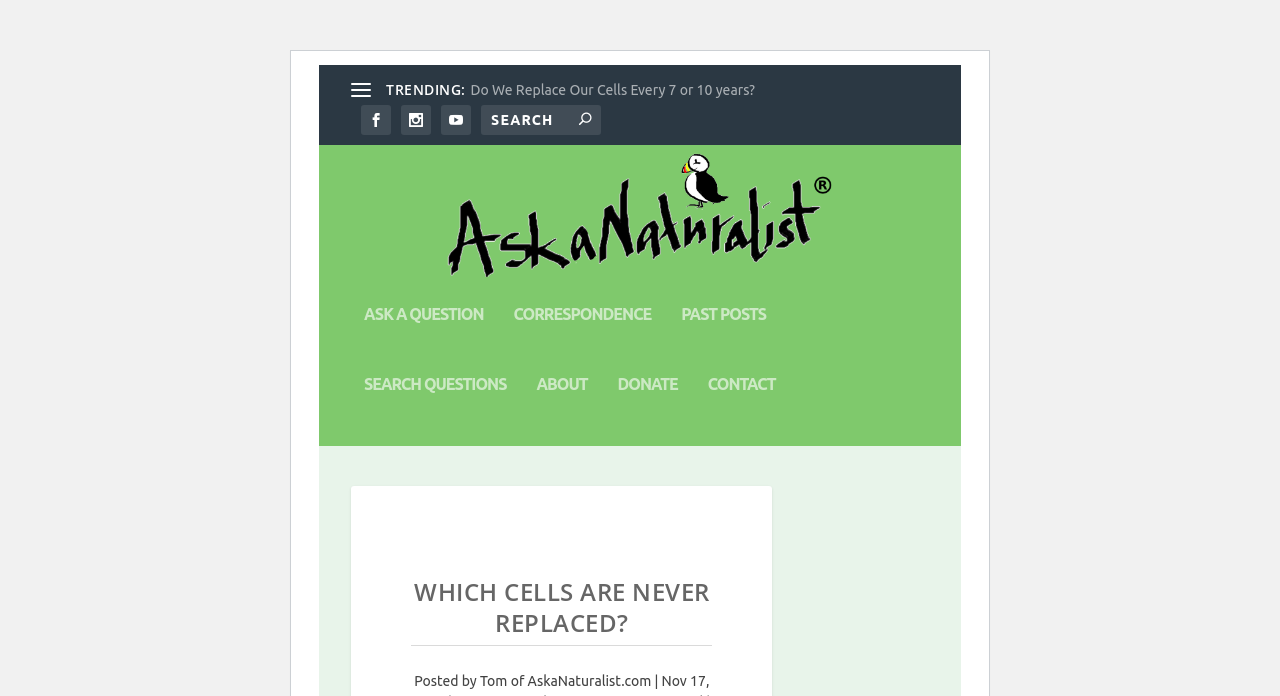Identify the main heading of the webpage and provide its text content.

WHICH CELLS ARE NEVER REPLACED?